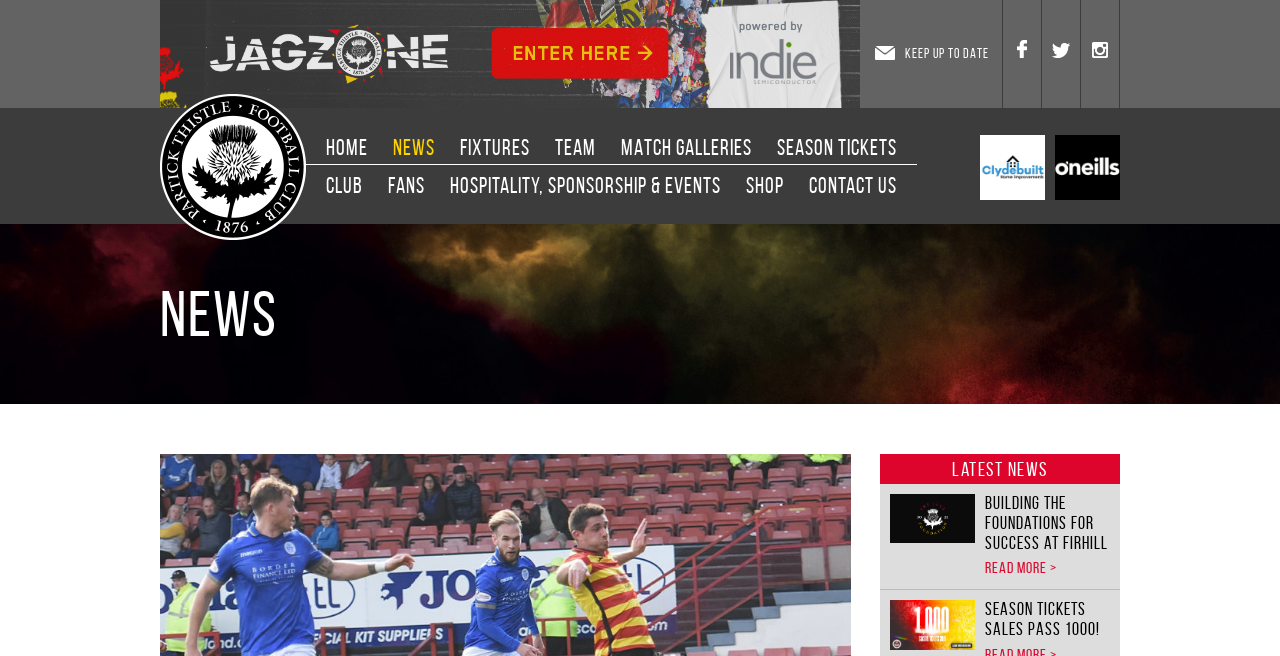Provide a brief response to the question using a single word or phrase: 
How many social media links are present?

3